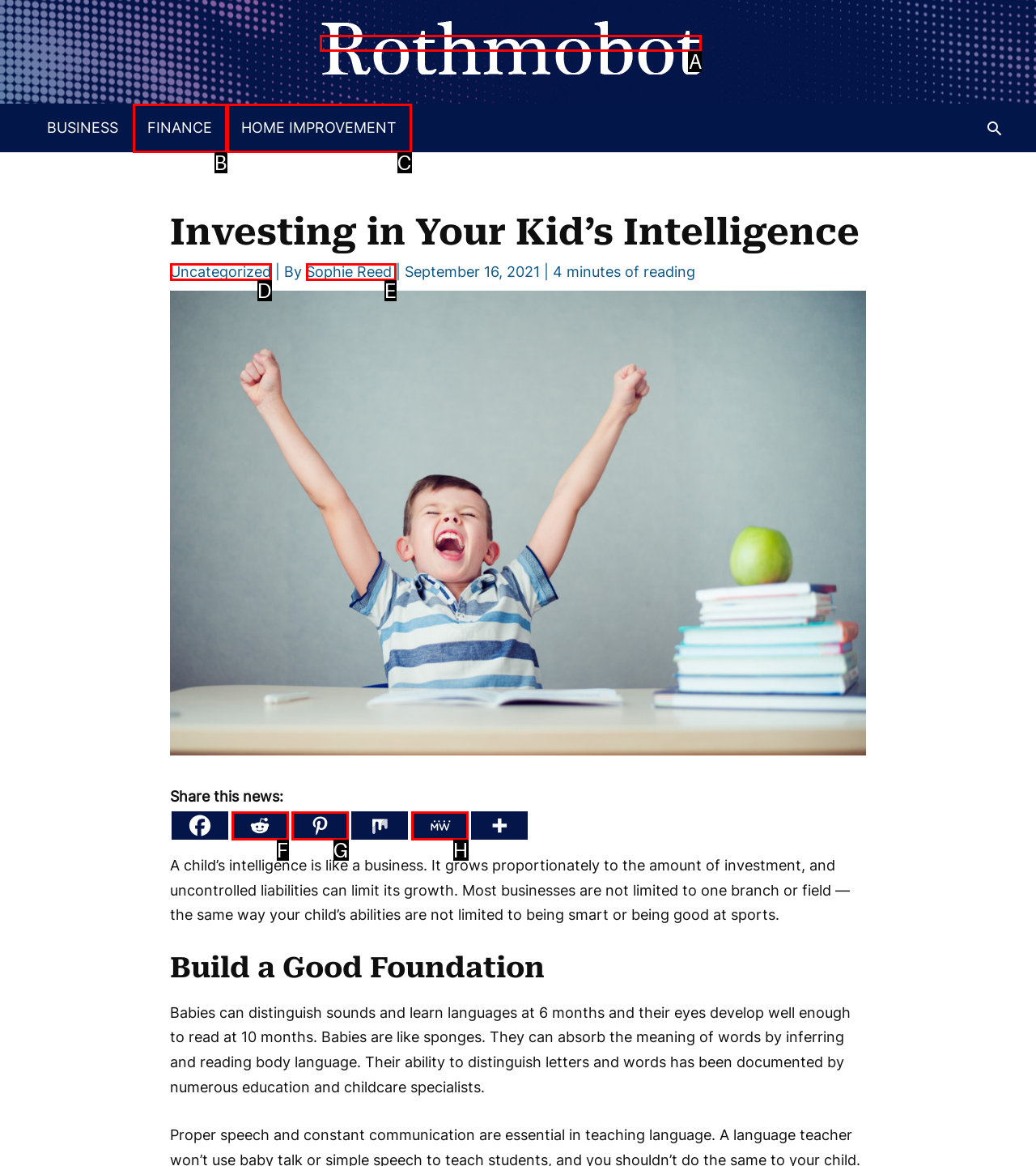Identify the HTML element to click to execute this task: Click on the 'Rothmobot' link Respond with the letter corresponding to the proper option.

A